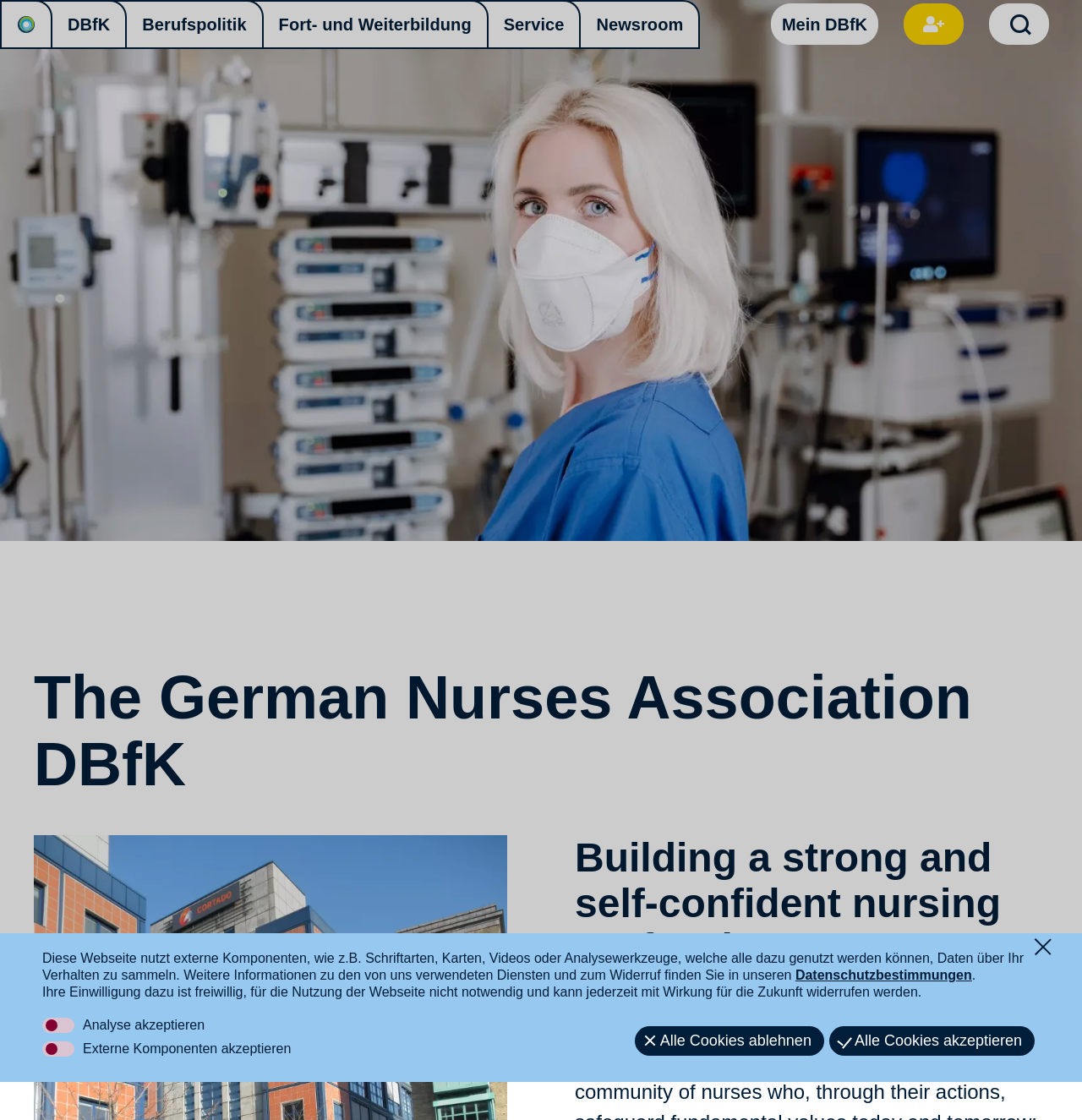Pinpoint the bounding box coordinates of the element that must be clicked to accomplish the following instruction: "Click the logo". The coordinates should be in the format of four float numbers between 0 and 1, i.e., [left, top, right, bottom].

[0.0, 0.0, 0.049, 0.044]